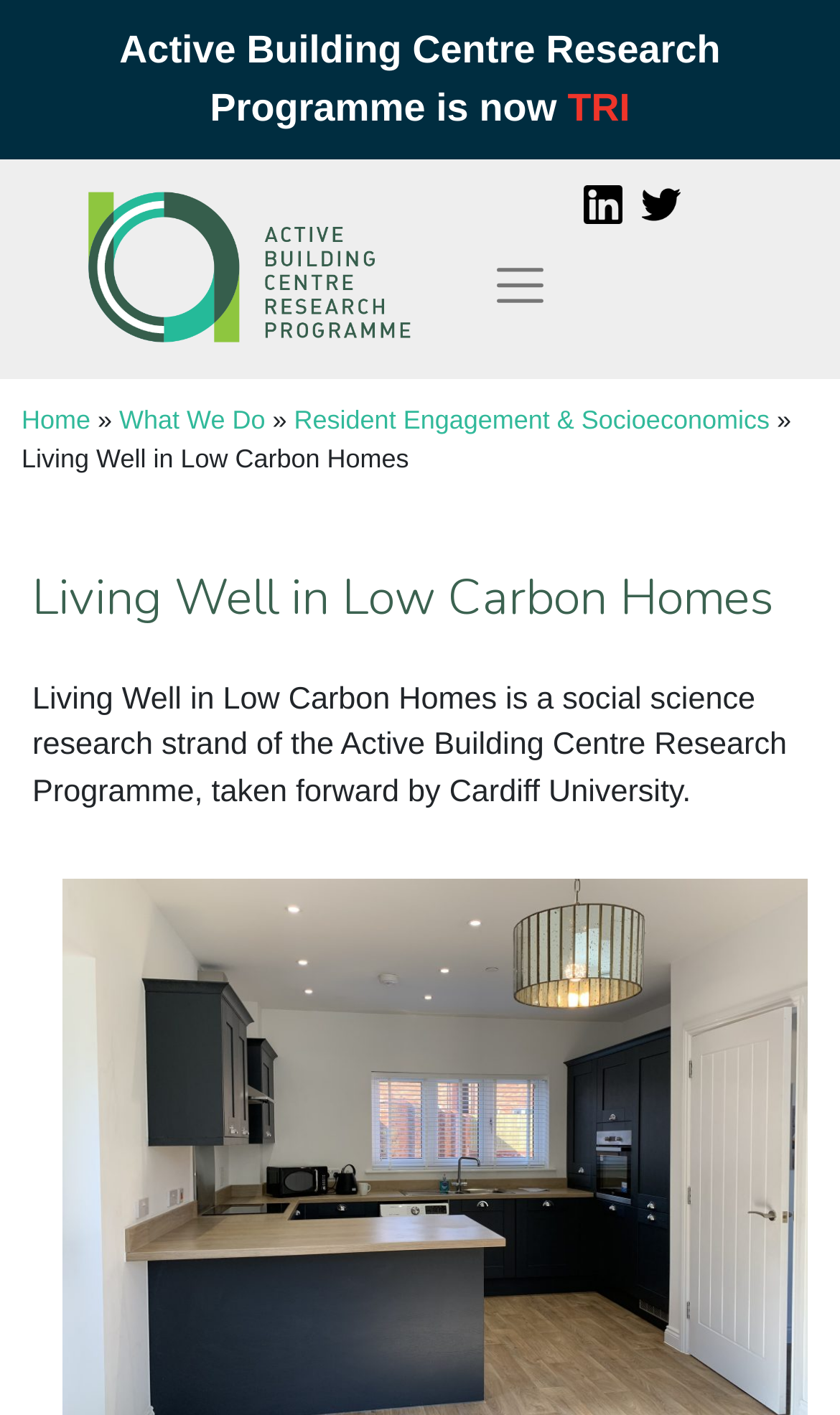Explain the webpage in detail.

The webpage is about the "Living Well in Low Carbon Homes" research strand, which is part of the Active Building Centre Research Programme at Cardiff University. 

At the top of the page, there is a link to skip to the content, followed by a static text stating that the Active Building Centre Research Programme is now TRI. To the right of this text, there are two links to the Active Building Centre's social media profiles, LinkedIn and Twitter, each accompanied by an image. 

Below these elements, there is a link to the Active Building Centre Research Programme, accompanied by an image. To the right of this link, there is a button to toggle navigation. 

The main navigation menu is located on the left side of the page, with links to "Home", "What We Do", and "Resident Engagement & Socioeconomics". 

On the right side of the navigation menu, there is a heading that reads "Living Well in Low Carbon Homes", followed by a paragraph of text that describes the research strand, stating that it is a social science research strand of the Active Building Centre Research Programme, taken forward by Cardiff University.